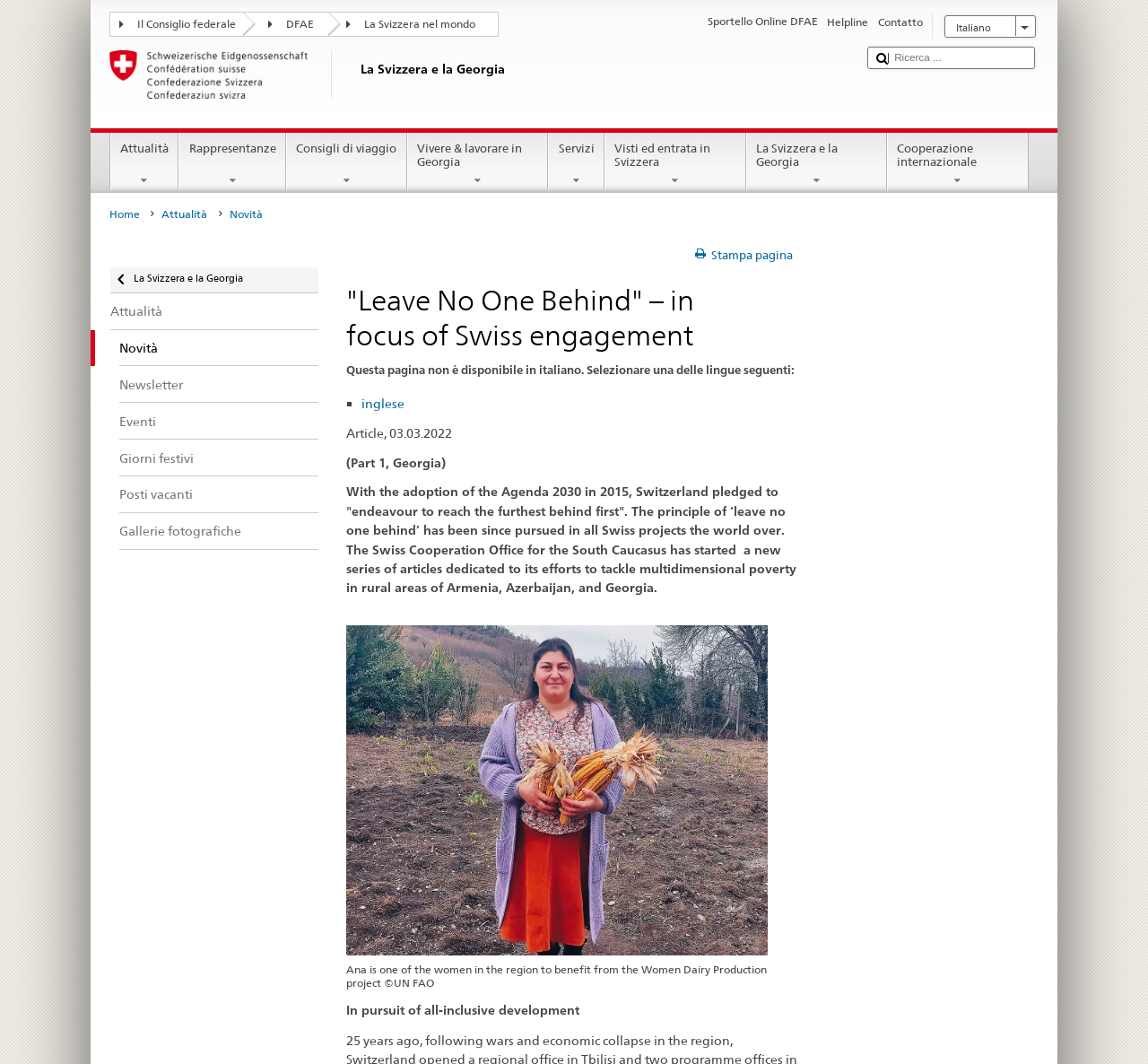Please respond in a single word or phrase: 
What is the principle pursued by Switzerland in its projects?

Leave no one behind